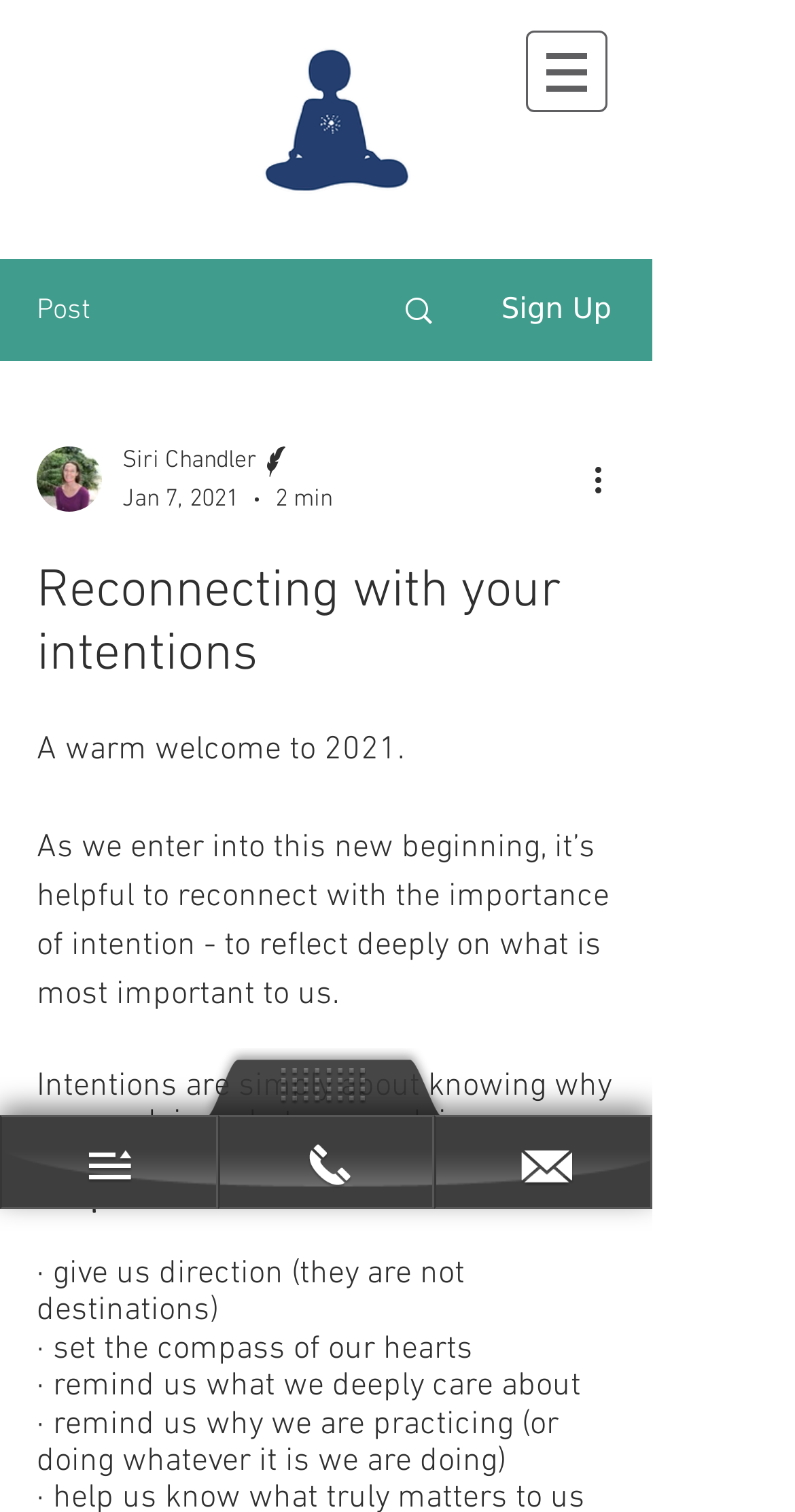Determine the main heading of the webpage and generate its text.

Reconnecting with your intentions